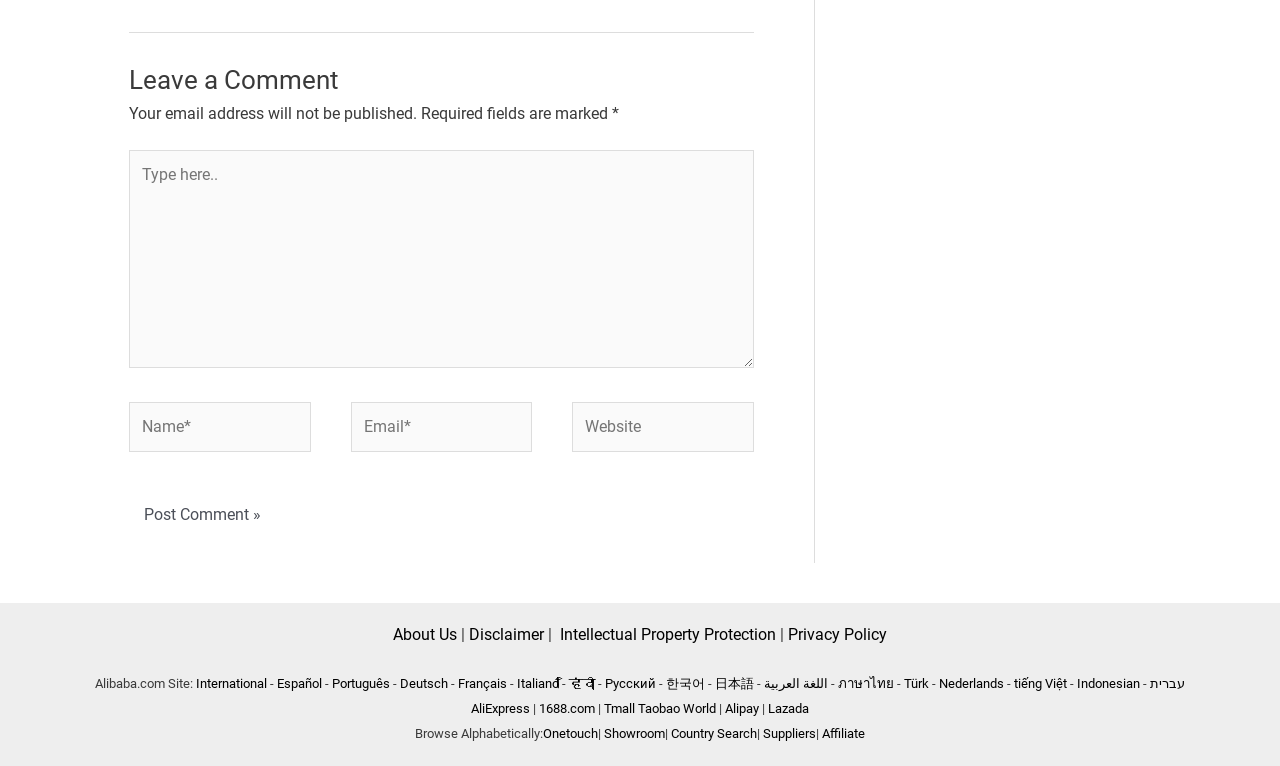Please mark the bounding box coordinates of the area that should be clicked to carry out the instruction: "Visit the About Us page".

[0.307, 0.816, 0.357, 0.841]